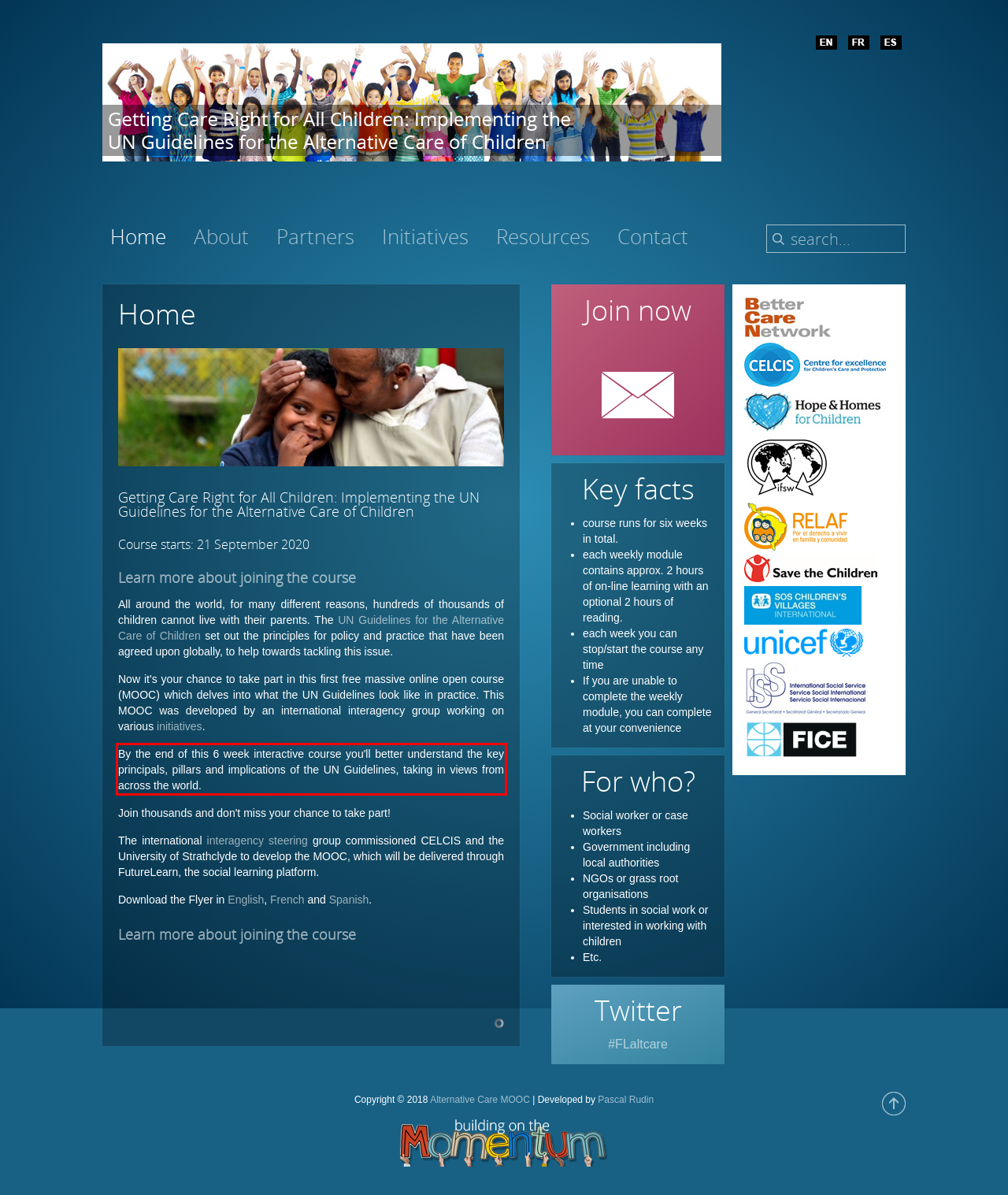Analyze the red bounding box in the provided webpage screenshot and generate the text content contained within.

By the end of this 6 week interactive course you'll better understand the key principals, pillars and implications of the UN Guidelines, taking in views from across the world.